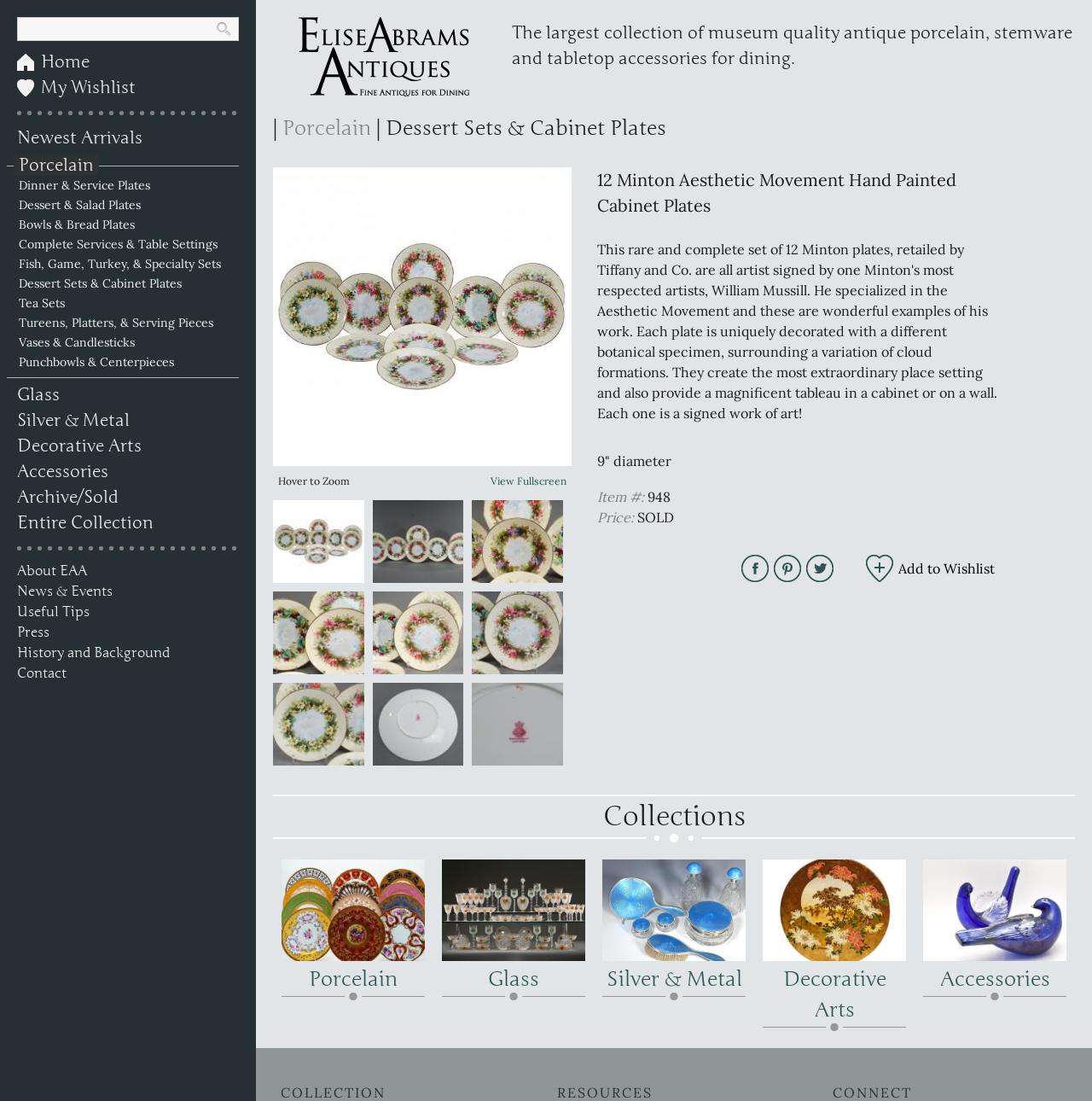Locate the UI element described as follows: "Decorative Arts". Return the bounding box coordinates as four float numbers between 0 and 1 in the order [left, top, right, bottom].

[0.698, 0.873, 0.83, 0.936]